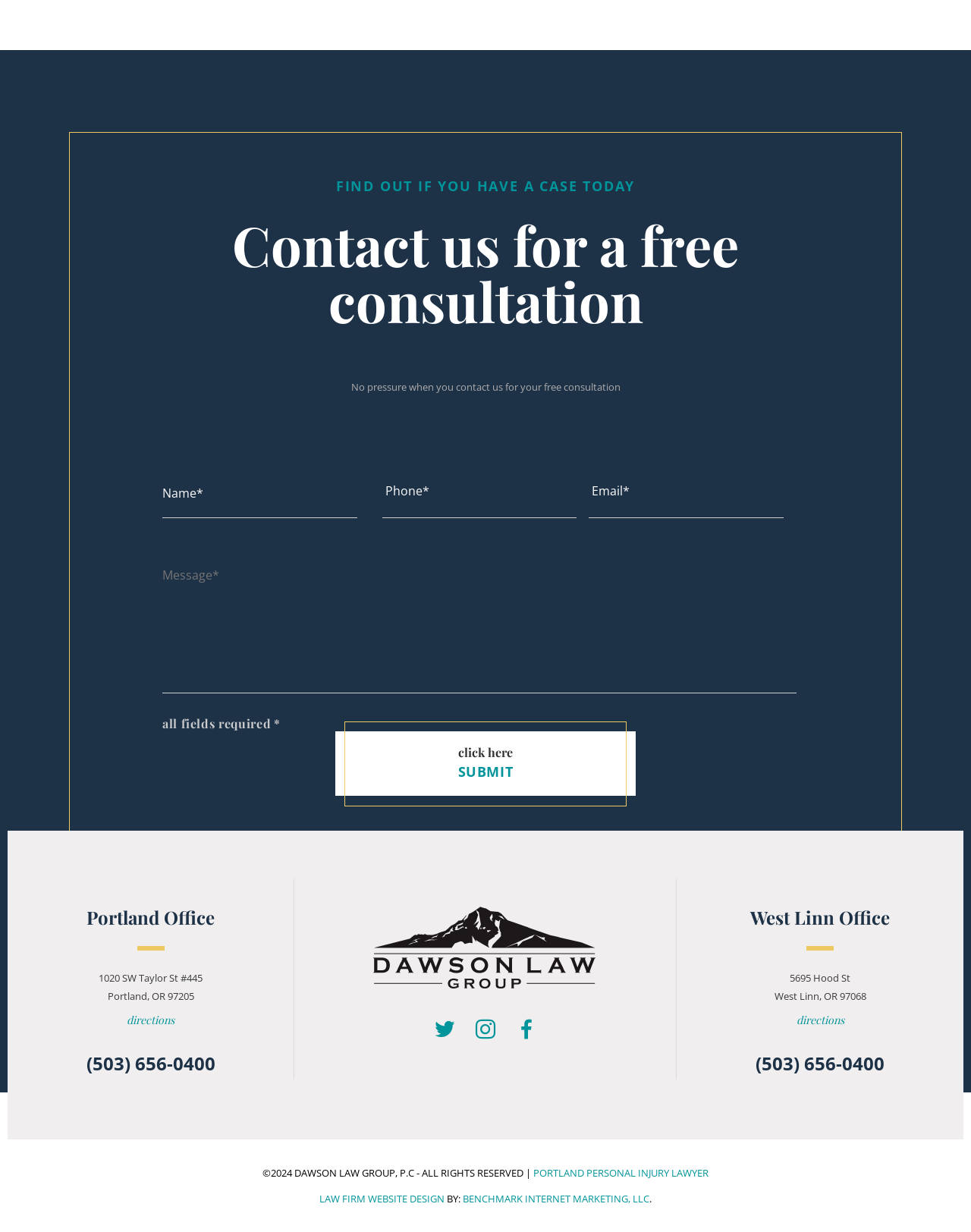Please identify the bounding box coordinates for the region that you need to click to follow this instruction: "Enter text in the first required textbox".

[0.167, 0.38, 0.368, 0.421]